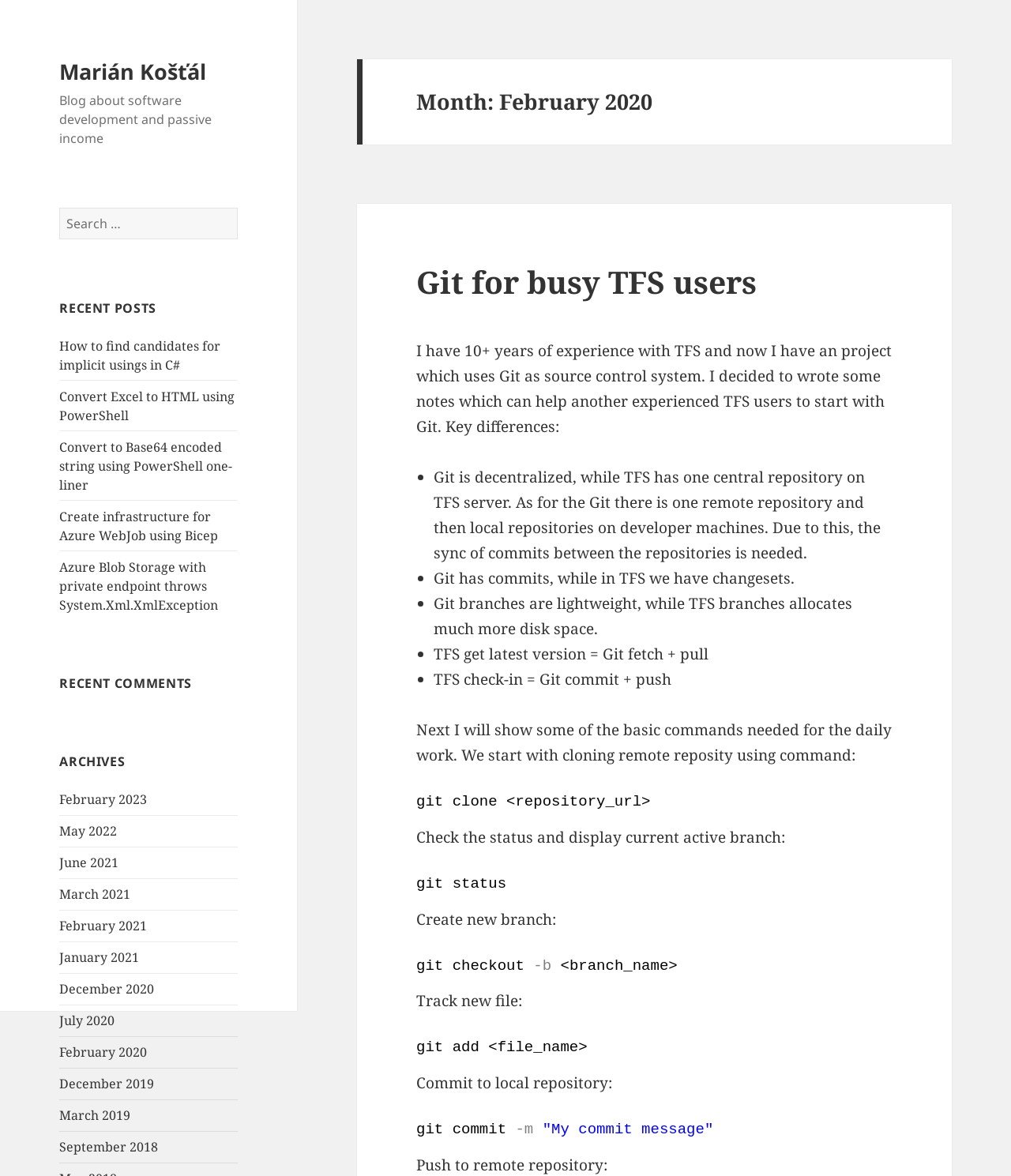Please identify the bounding box coordinates of the clickable region that I should interact with to perform the following instruction: "Click the 'HOME' link". The coordinates should be expressed as four float numbers between 0 and 1, i.e., [left, top, right, bottom].

None